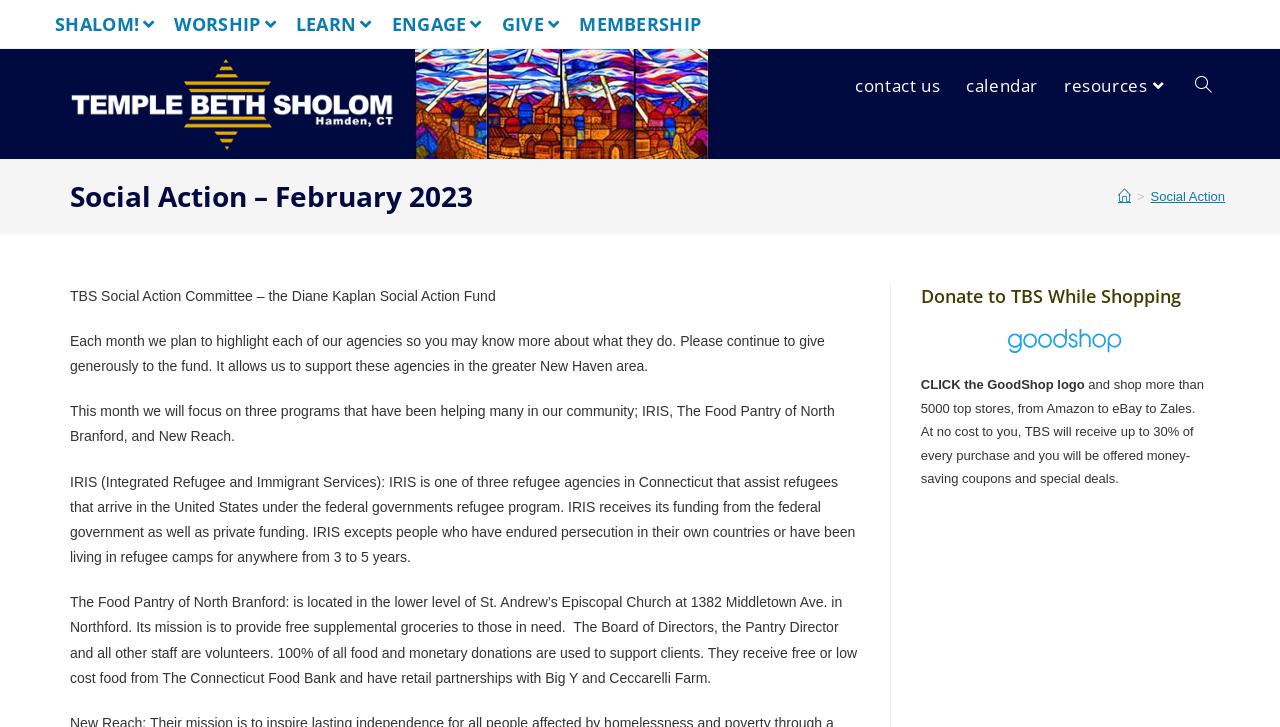Provide an in-depth description of the elements and layout of the webpage.

The webpage is about the Social Action Committee of Temple Beth Sholom, a conservative synagogue in Hamden, CT. At the top, there are six main navigation links: "SHALOM!", "WORSHIP", "LEARN", "ENGAGE", "GIVE", and "MEMBERSHIP". Below these links, there is a logo of Temple Beth Sholom, which is an image with a link to the synagogue's homepage.

On the left side of the page, there is a header section with a title "Social Action – February 2023" and a breadcrumb navigation menu showing the path "Home > Social Action". Below the header, there is a section describing the Social Action Committee, which includes a brief introduction, a paragraph about the committee's plan to highlight its agencies, and a description of three programs being focused on this month: IRIS, The Food Pantry of North Branford, and New Reach.

Each of these programs has a detailed description, including their missions and activities. On the right side of the page, there is a sidebar with a heading "Donate to TBS While Shopping" and a section promoting GoodShop, a platform that allows users to shop at over 5000 stores and earn up to 30% of every purchase for Temple Beth Sholom. The sidebar also includes an image of the GoodShop logo and a call-to-action to click the logo and start shopping.